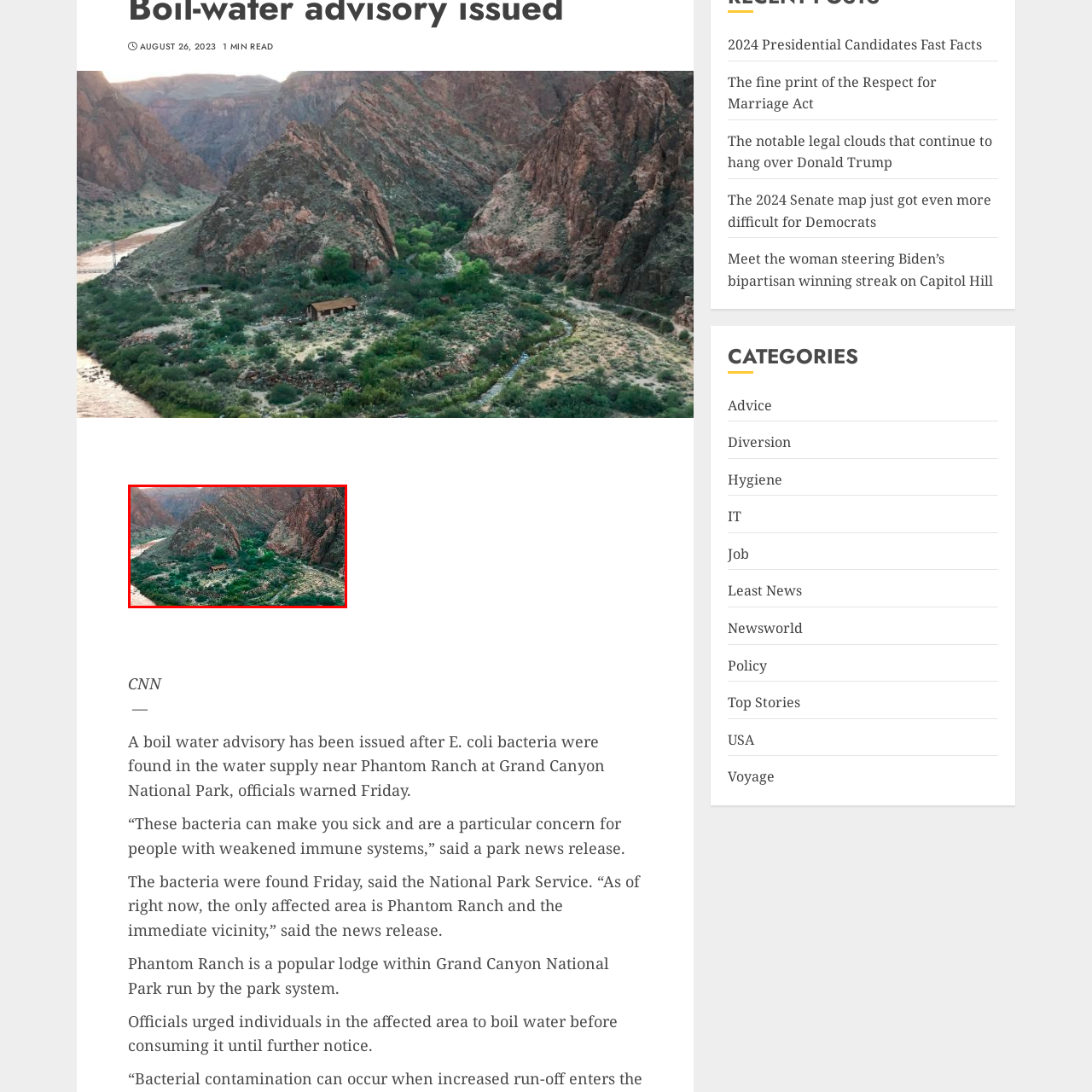Provide a thorough description of the scene captured within the red rectangle.

The image showcases a stunning aerial view of Phantom Ranch, a popular lodge located within the Grand Canyon National Park. Surrounded by majestic, rugged rock formations and vibrant greenery, the scene captures the unique topography of the canyon. The lush vegetation contrasts beautifully with the arid landscape, highlighting the area’s natural beauty. In light of recent public health concerns, officials issued a boil water advisory for this locale after E. coli bacteria were detected in the water supply, emphasizing the importance of safe drinking water for visitors and residents in the affected area.